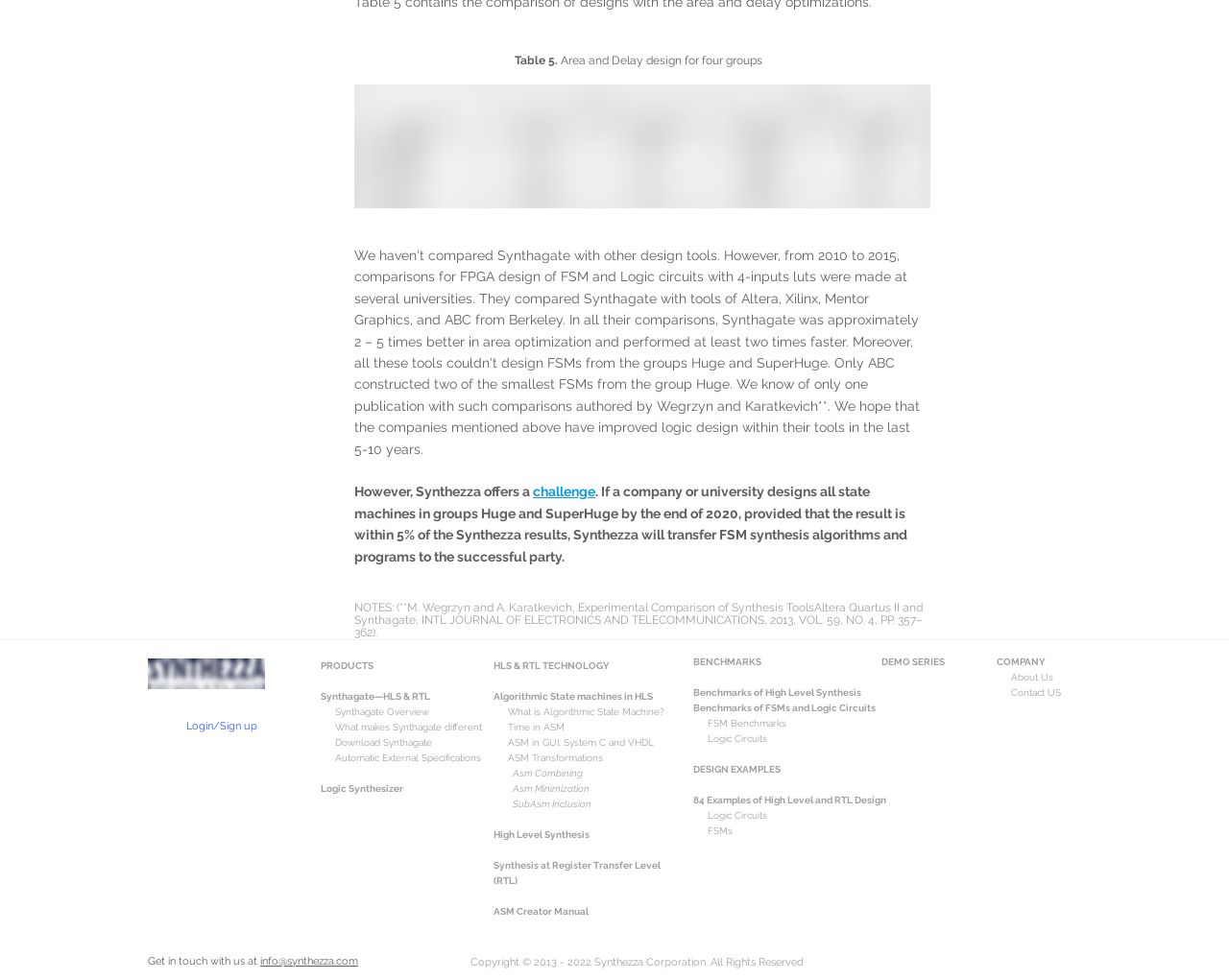Please indicate the bounding box coordinates for the clickable area to complete the following task: "Explore the 'BENCHMARKS' section". The coordinates should be specified as four float numbers between 0 and 1, i.e., [left, top, right, bottom].

[0.564, 0.67, 0.62, 0.681]